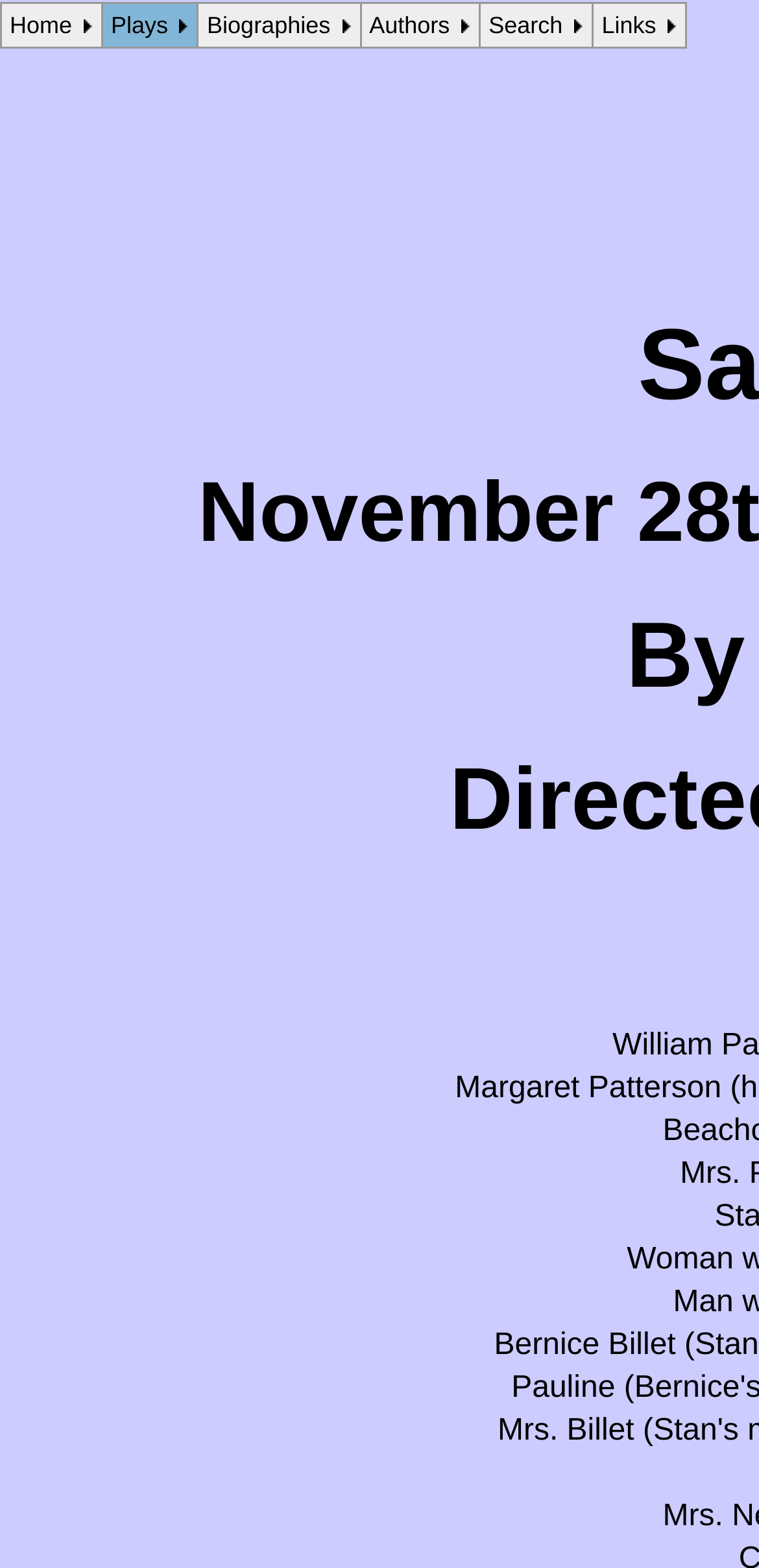Give a detailed overview of the webpage's appearance and contents.

The webpage is about the Ockley Dramatic Society, specifically showcasing their past production "Sand Castles" from 2001. 

At the top of the page, there is a navigation menu with six tabs: "Home", "Plays", "Biographies", "Authors", "Search", and "Links". Each tab has a corresponding image next to it. The tabs are evenly spaced and take up the entire width of the page. 

There is no prominent image or content on the page, suggesting that the focus is on the navigation menu and the links it provides. The overall layout is simple and easy to navigate, with a clear separation between the different sections of the page.